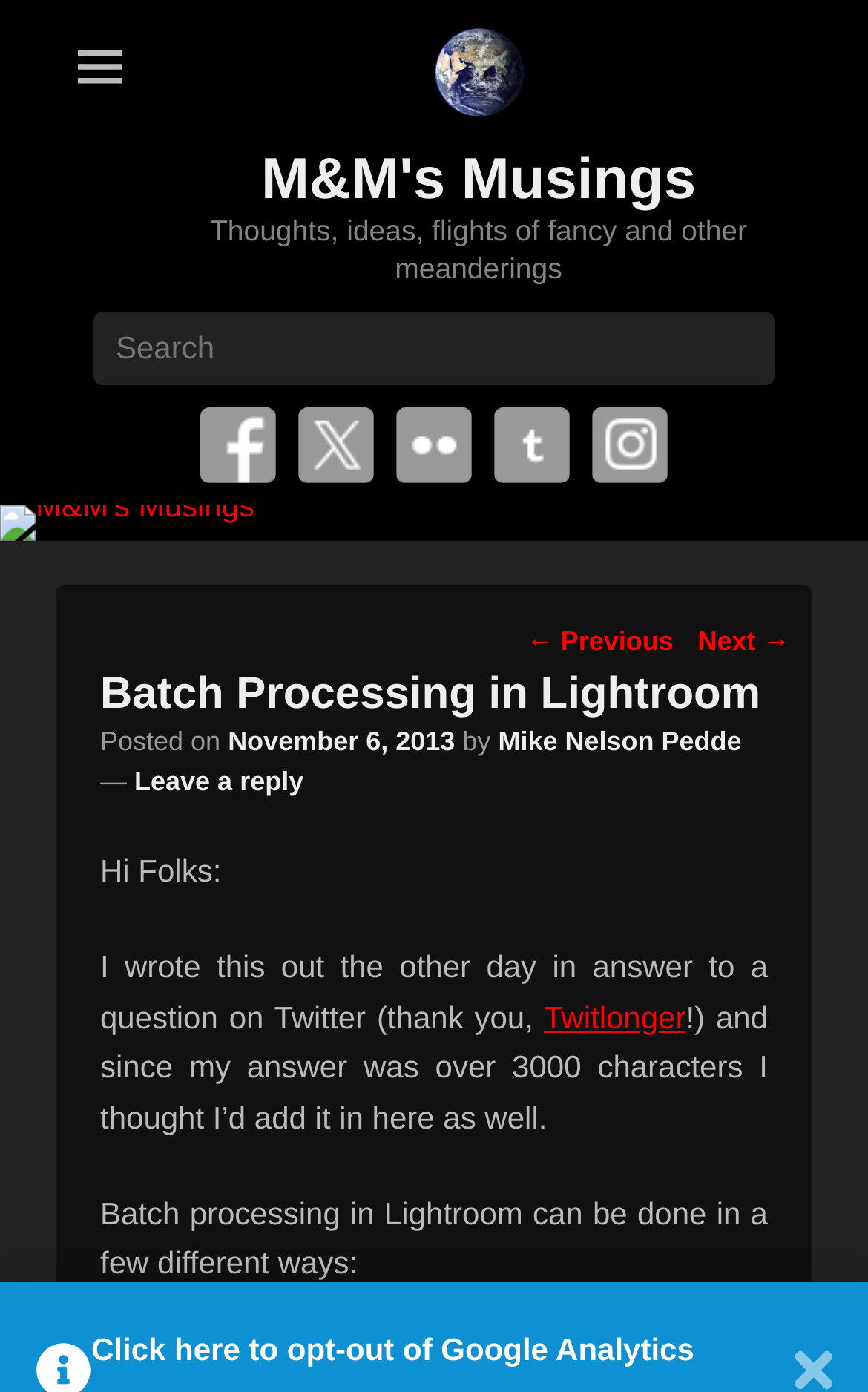What is the author of the blog post?
Please describe in detail the information shown in the image to answer the question.

The author of the blog post can be found in the middle section of the webpage, where it is written as 'by Mike Nelson Pedde'.